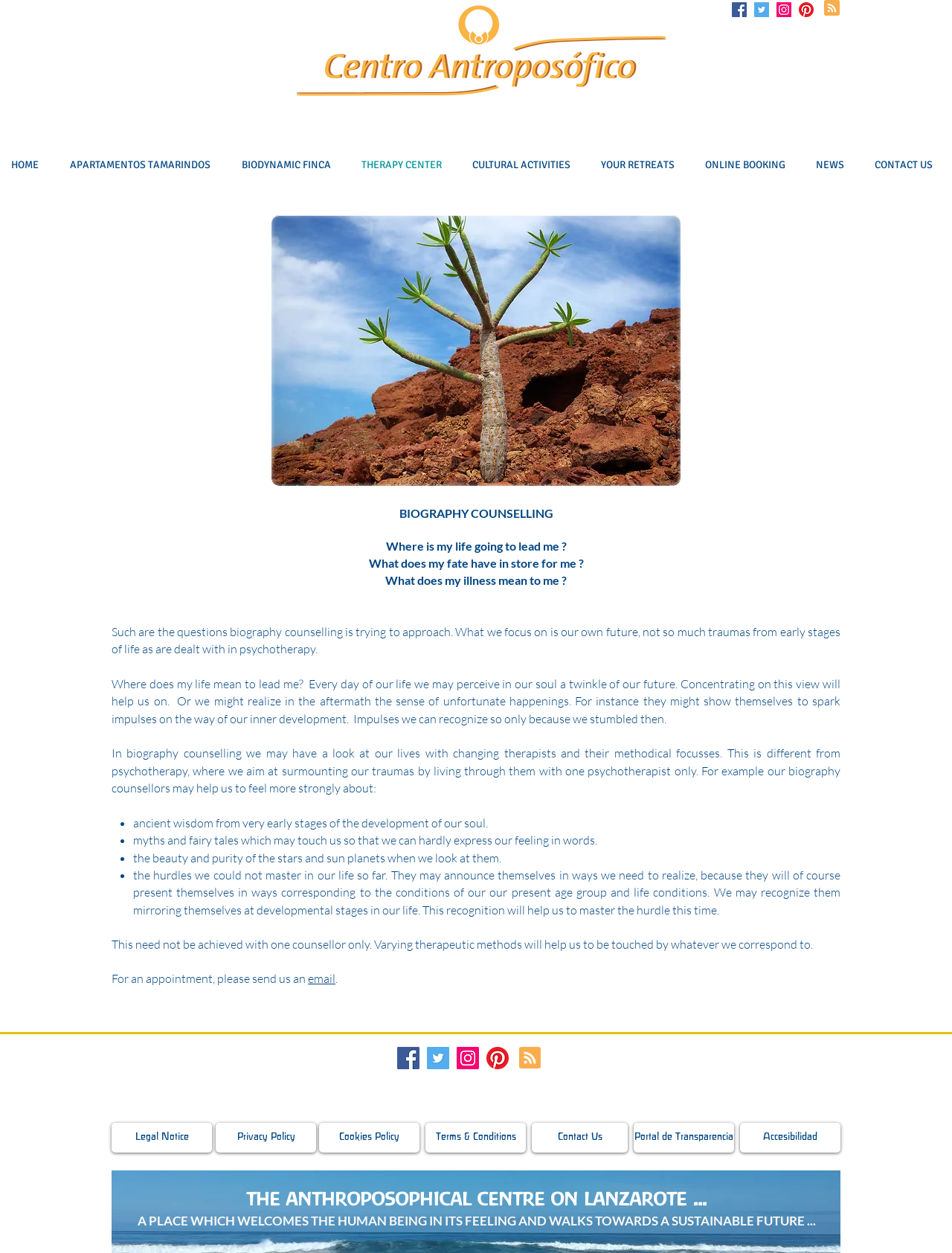Show the bounding box coordinates for the element that needs to be clicked to execute the following instruction: "View the NEWS page". Provide the coordinates in the form of four float numbers between 0 and 1, i.e., [left, top, right, bottom].

[0.845, 0.118, 0.907, 0.145]